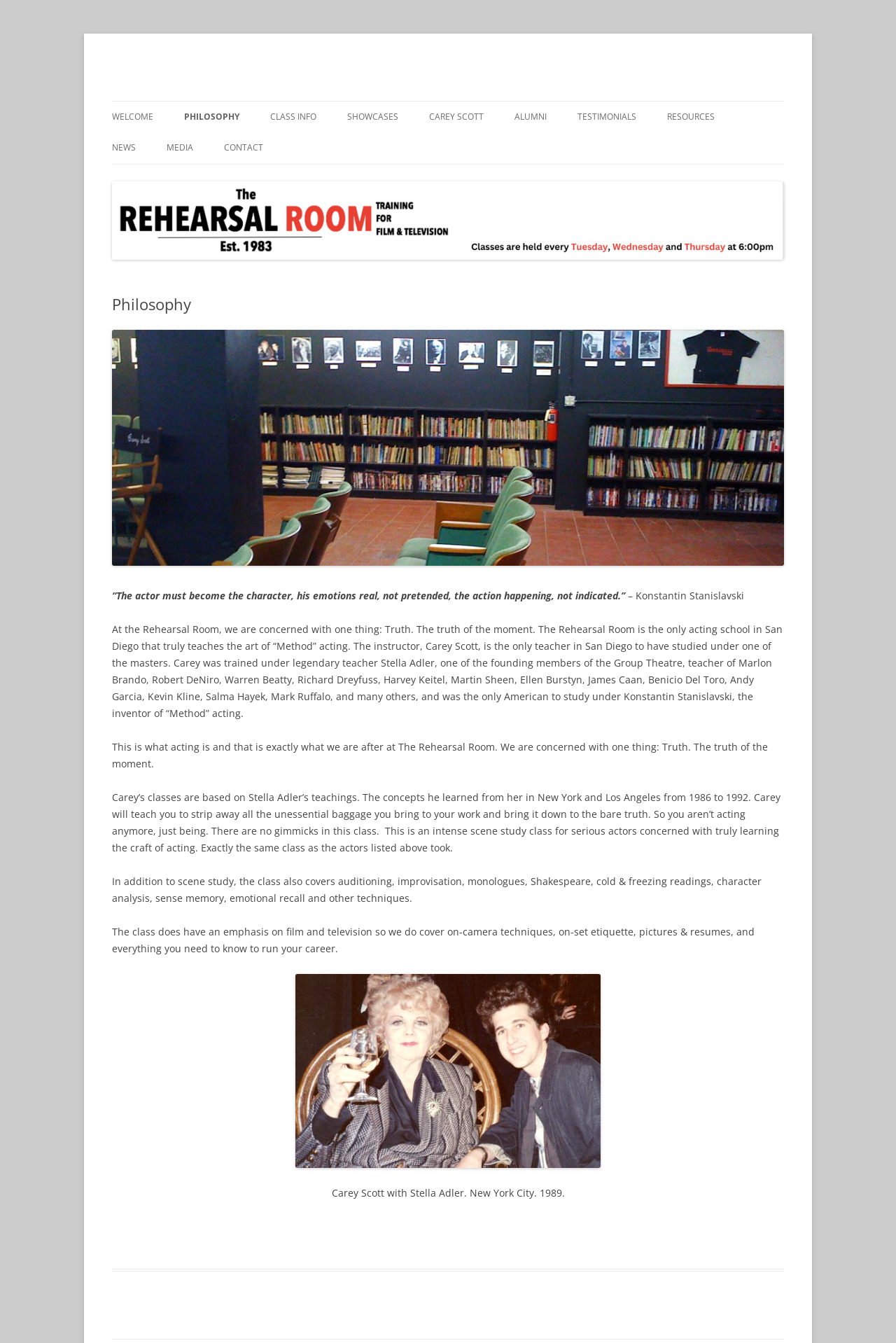Please determine the bounding box coordinates of the element to click on in order to accomplish the following task: "Click on the WELCOME link". Ensure the coordinates are four float numbers ranging from 0 to 1, i.e., [left, top, right, bottom].

[0.125, 0.076, 0.171, 0.099]